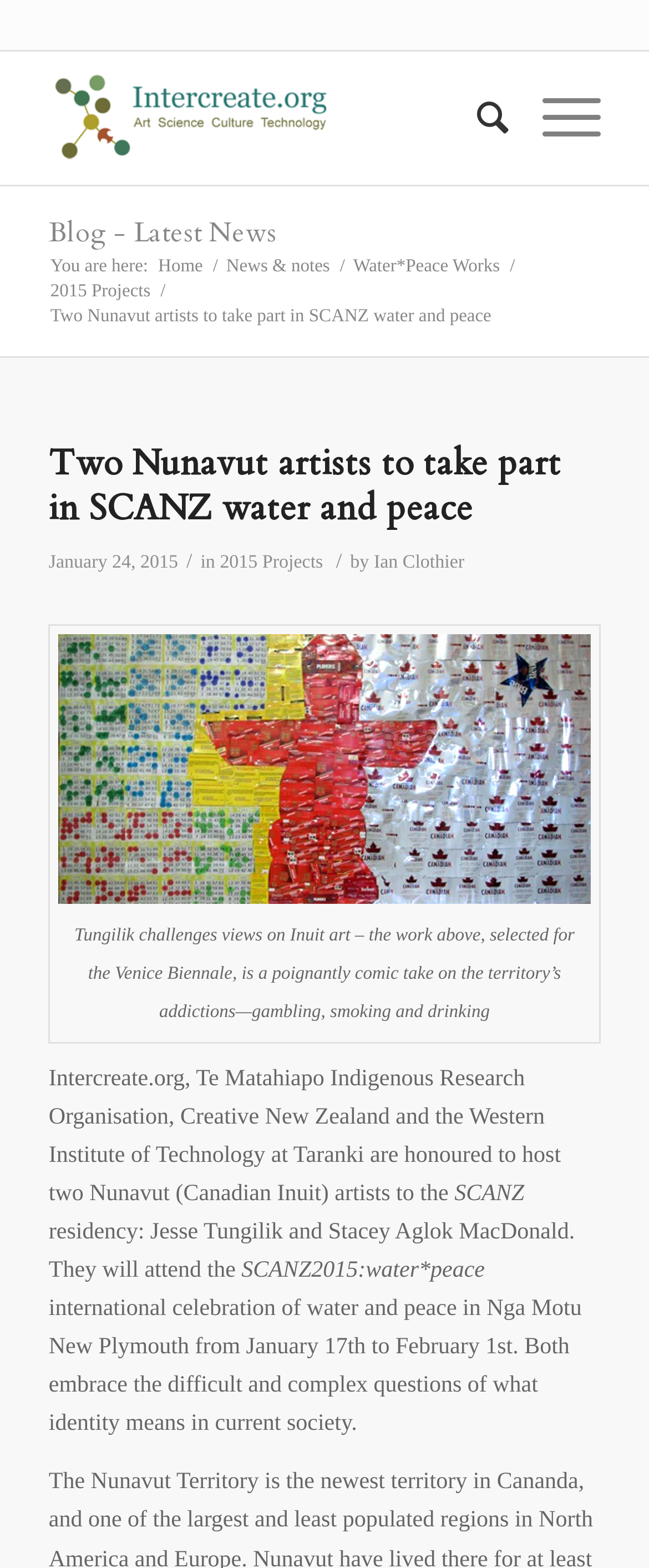What is the name of the event where Tungilik's work was selected?
Refer to the image and respond with a one-word or short-phrase answer.

Venice Biennale